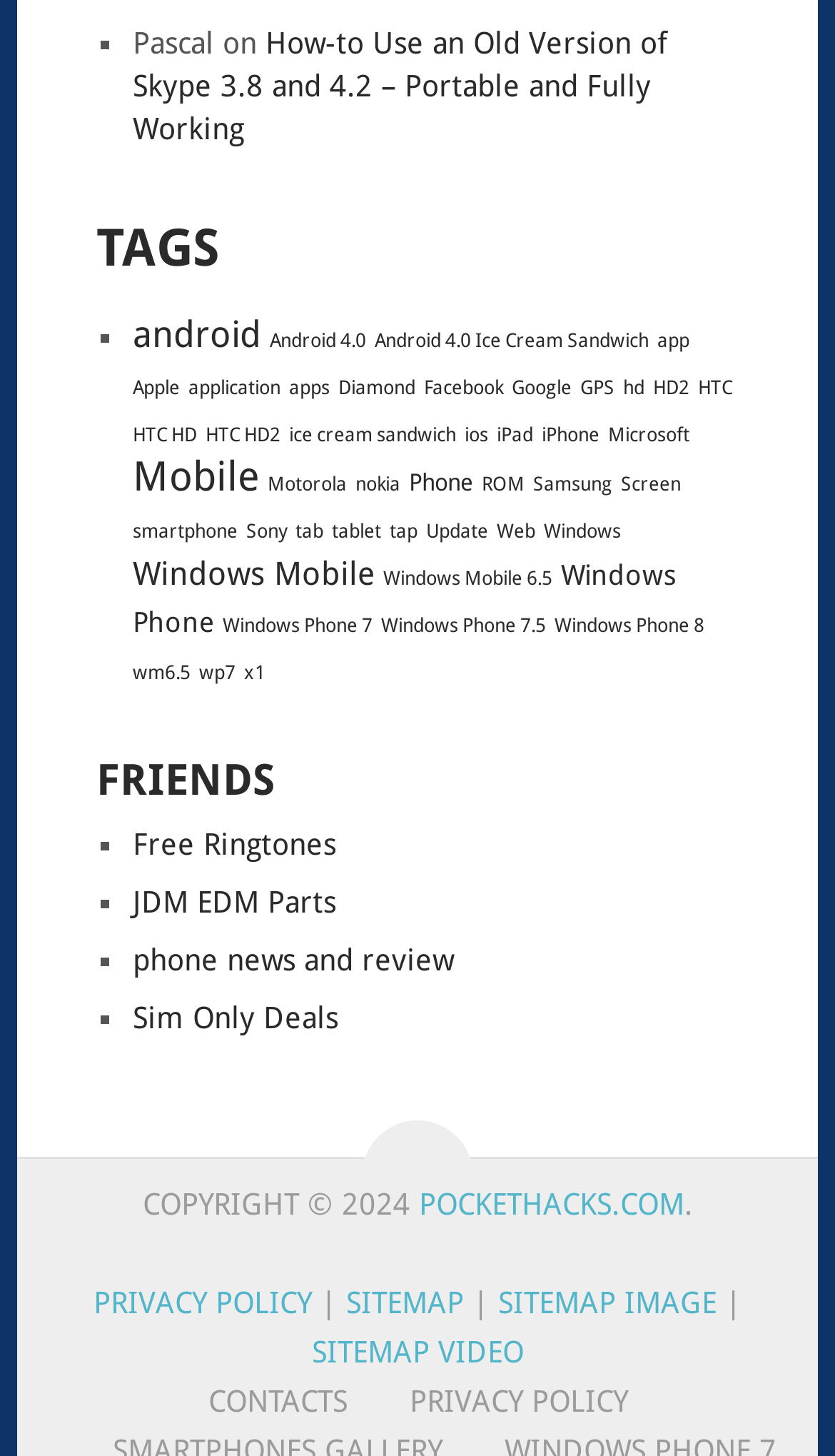Answer the question below using just one word or a short phrase: 
How many links are under the 'TAGS' category?

30